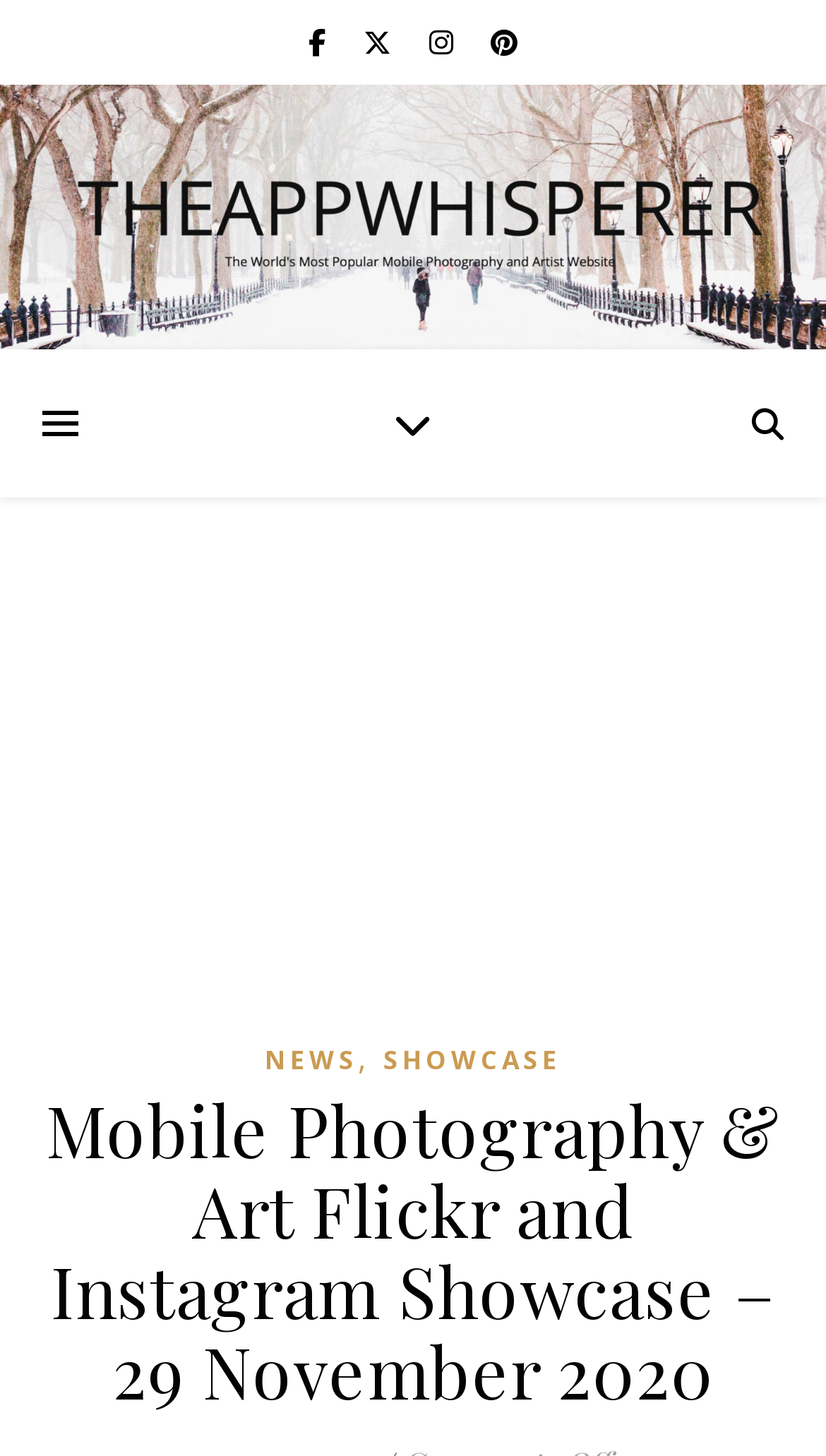Respond to the question below with a single word or phrase:
What is the main theme of the image?

Mobile Photography